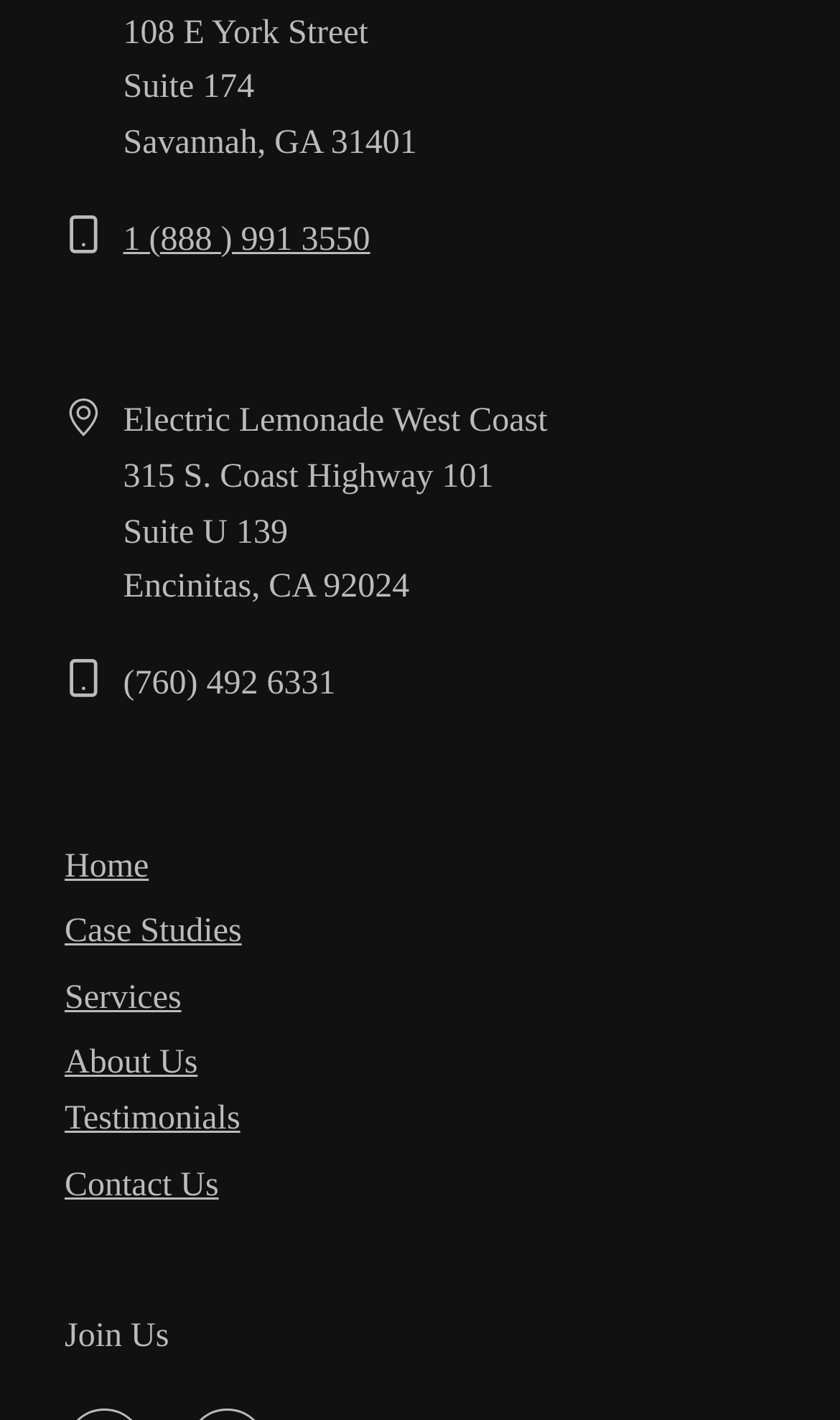Determine the bounding box coordinates of the target area to click to execute the following instruction: "join us."

[0.077, 0.929, 0.201, 0.954]